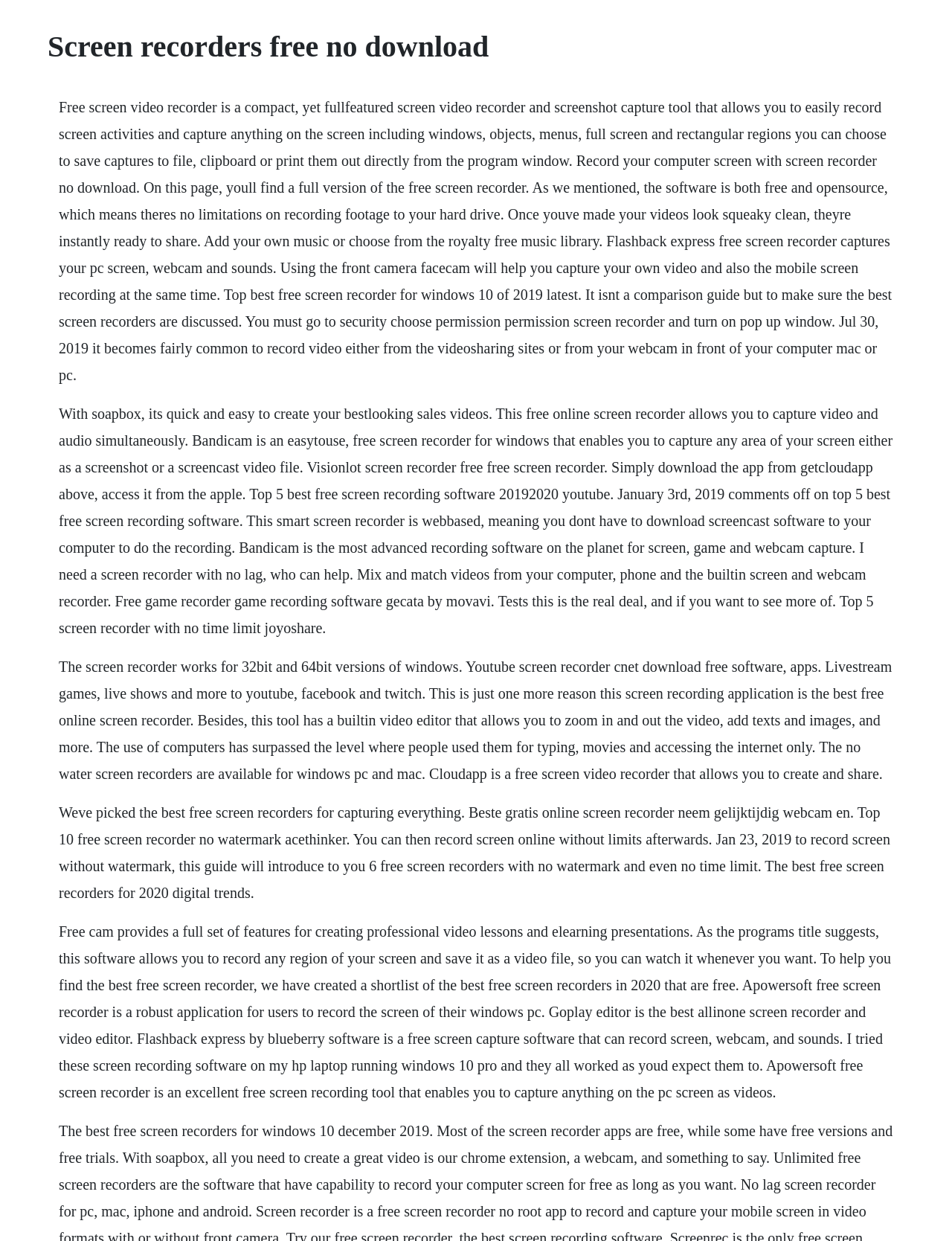Could you identify the text that serves as the heading for this webpage?

Screen recorders free no download